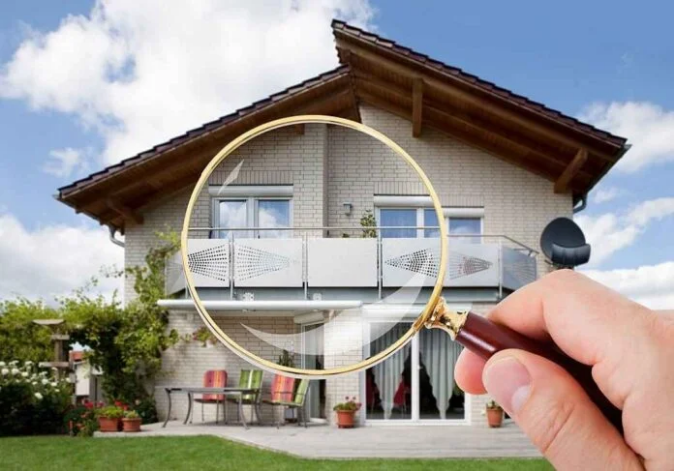Respond with a single word or short phrase to the following question: 
What does the magnifying glass symbolize?

Exploration of potential properties